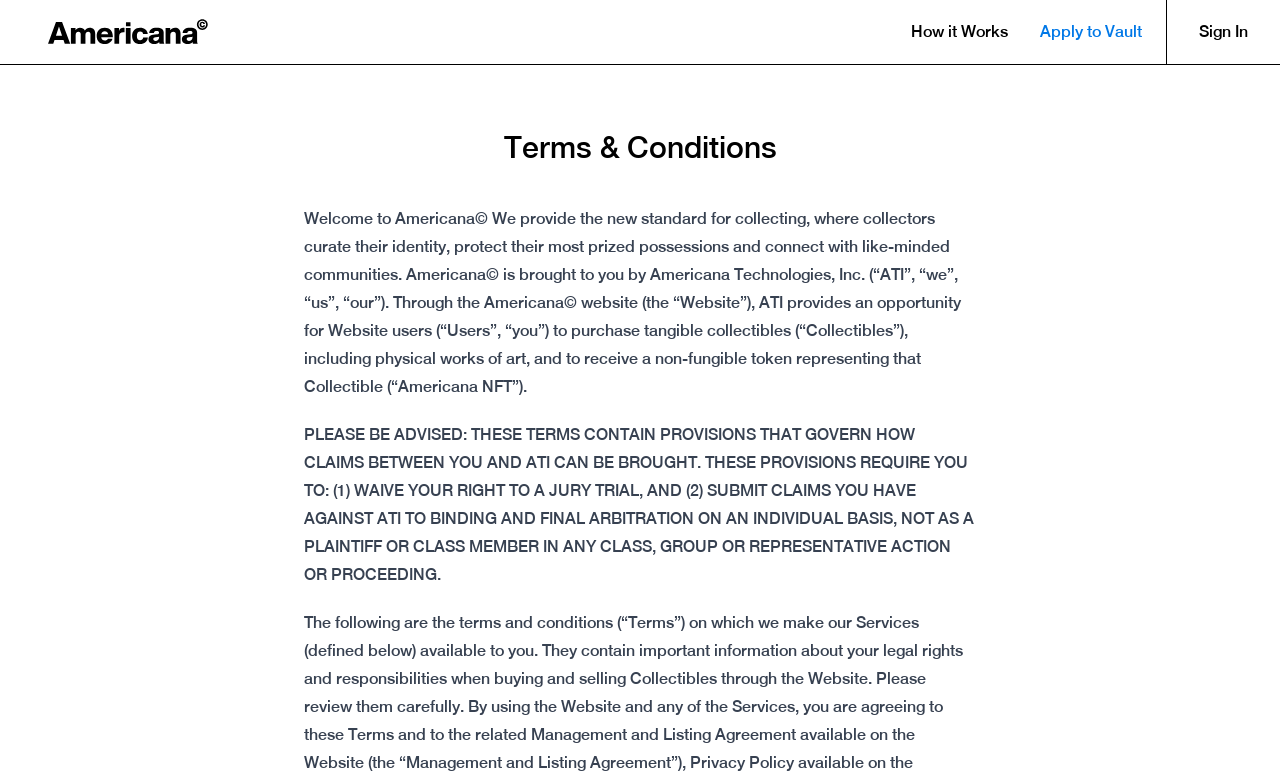Offer a detailed explanation of the webpage layout and contents.

The webpage appears to be a terms and conditions page for a website called Americana. At the top left corner, there is a small image and a link to an unknown page. To the right of these elements, there are three links: "How it Works", "Apply to Vault", and "Sign In", which are aligned horizontally and take up the top section of the page.

Below these links, there is a heading that reads "Terms & Conditions" in a larger font size. Underneath this heading, there is a block of text that welcomes users to Americana and explains the purpose of the website. This text is divided into two paragraphs. The first paragraph describes the website's features, such as allowing collectors to curate their identity, protect their possessions, and connect with like-minded communities. The second paragraph is a disclaimer that informs users about the terms of using the website, including the requirement to waive their right to a jury trial and submit claims to binding arbitration.

There are no other notable UI elements on the page, and the overall layout is simple and focused on presenting the terms and conditions of the website.